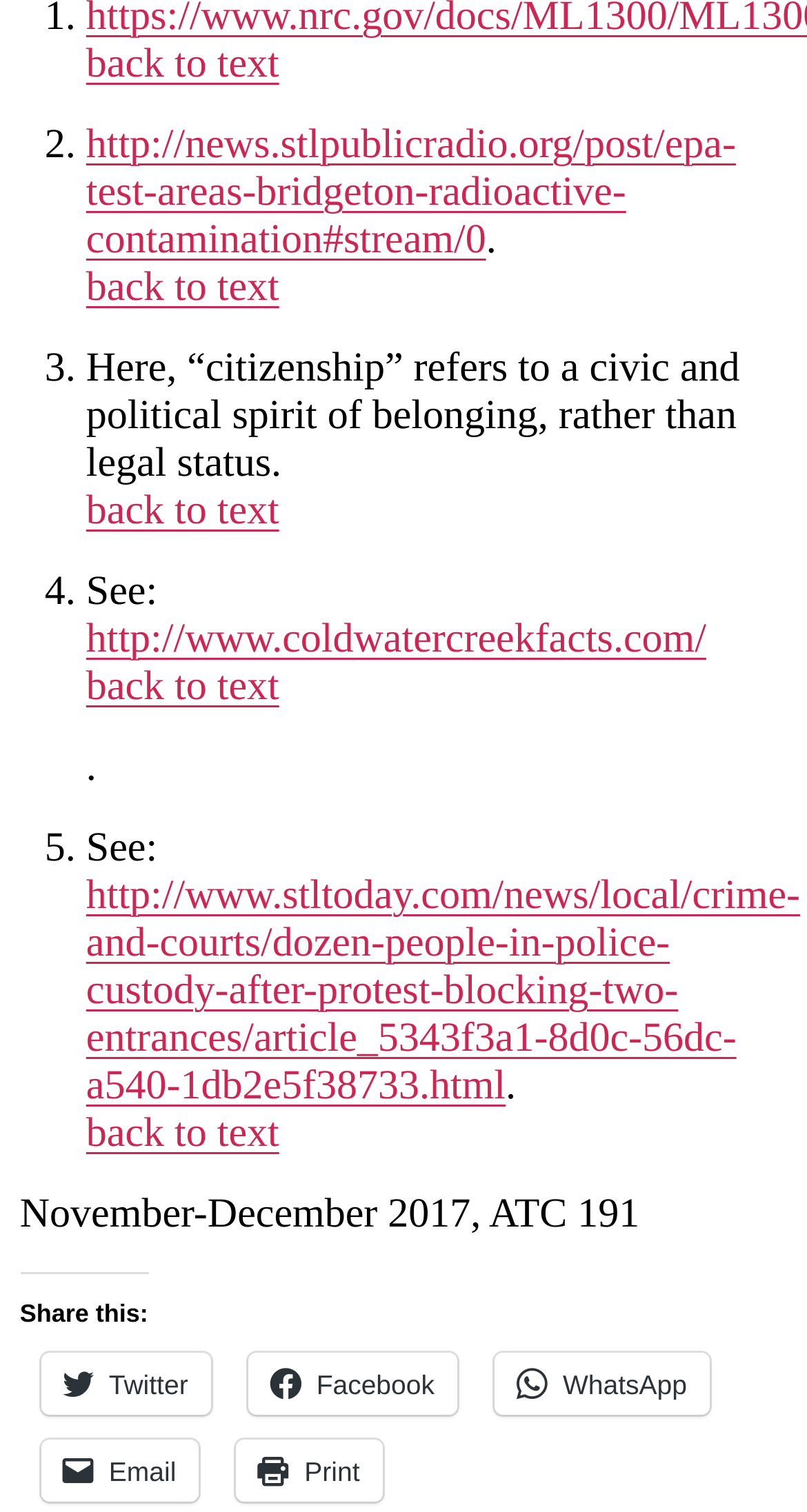What is the issue date of the ATC magazine?
Could you please answer the question thoroughly and with as much detail as possible?

The issue date of the ATC magazine can be found in the StaticText element 'November-December 2017, ATC 191' which provides the date and issue number of the magazine.